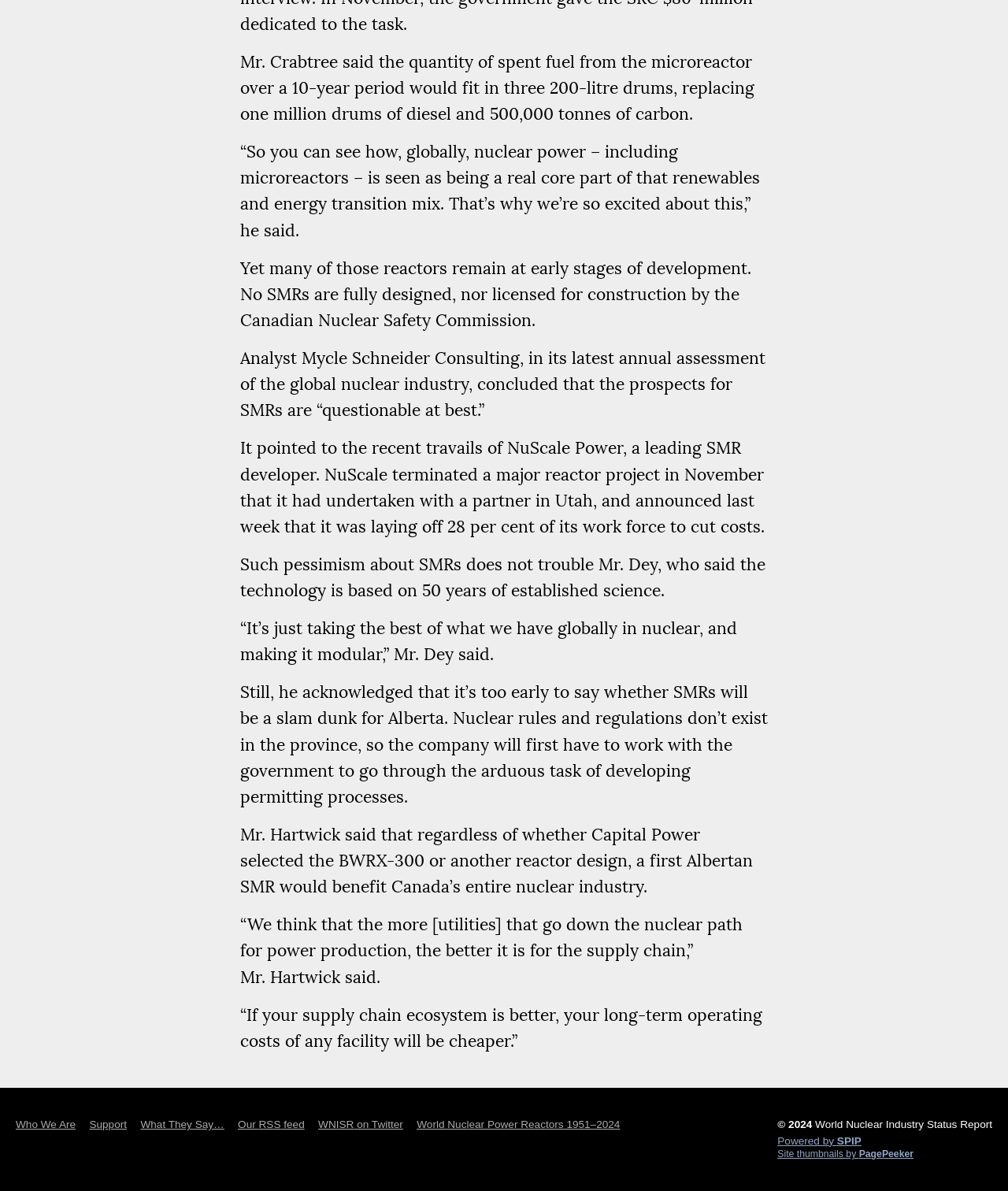Please reply to the following question with a single word or a short phrase:
What is the name of the report mentioned in the article?

World Nuclear Industry Status Report